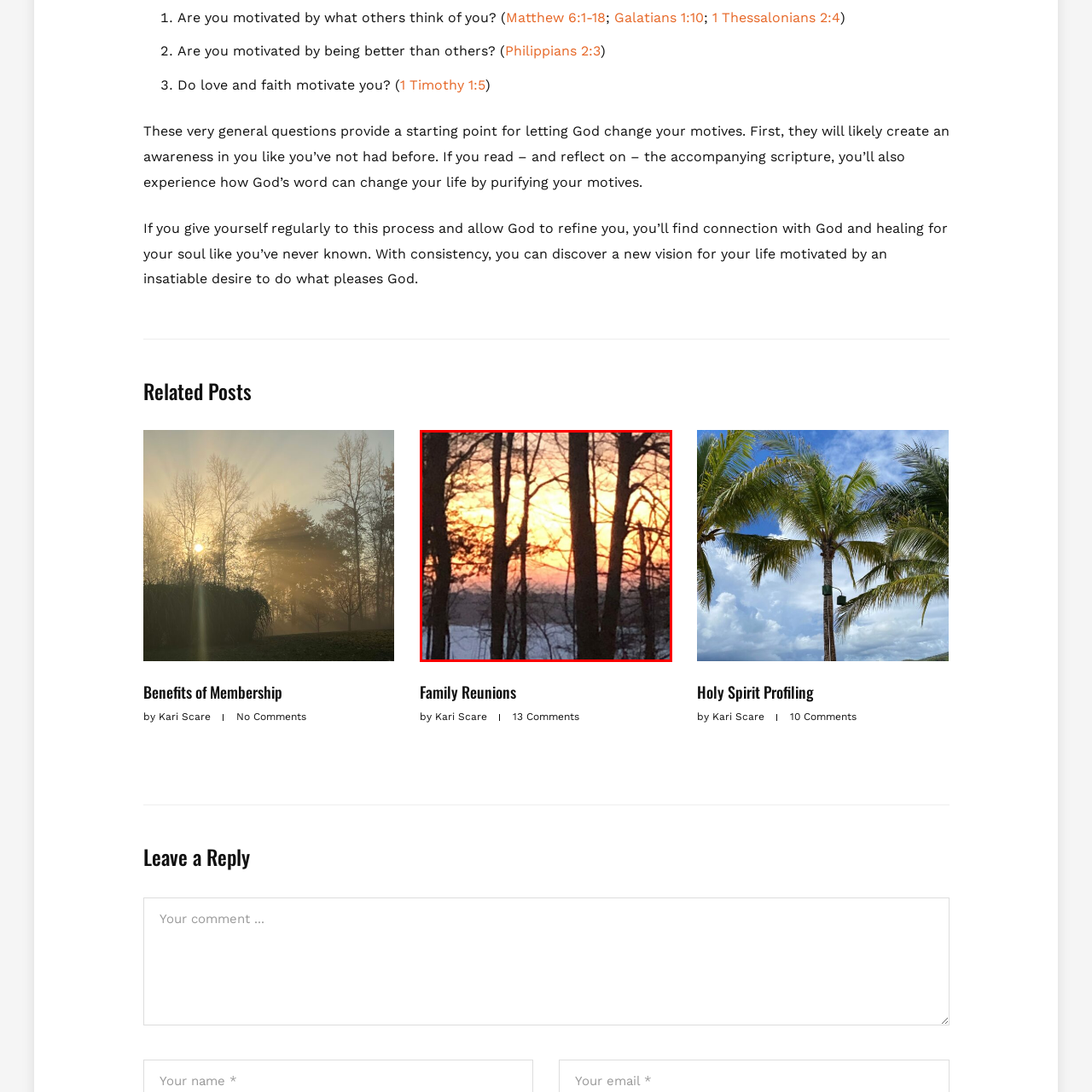Focus on the image within the purple boundary, What is the condition of the trees in the image? 
Answer briefly using one word or phrase.

Bare